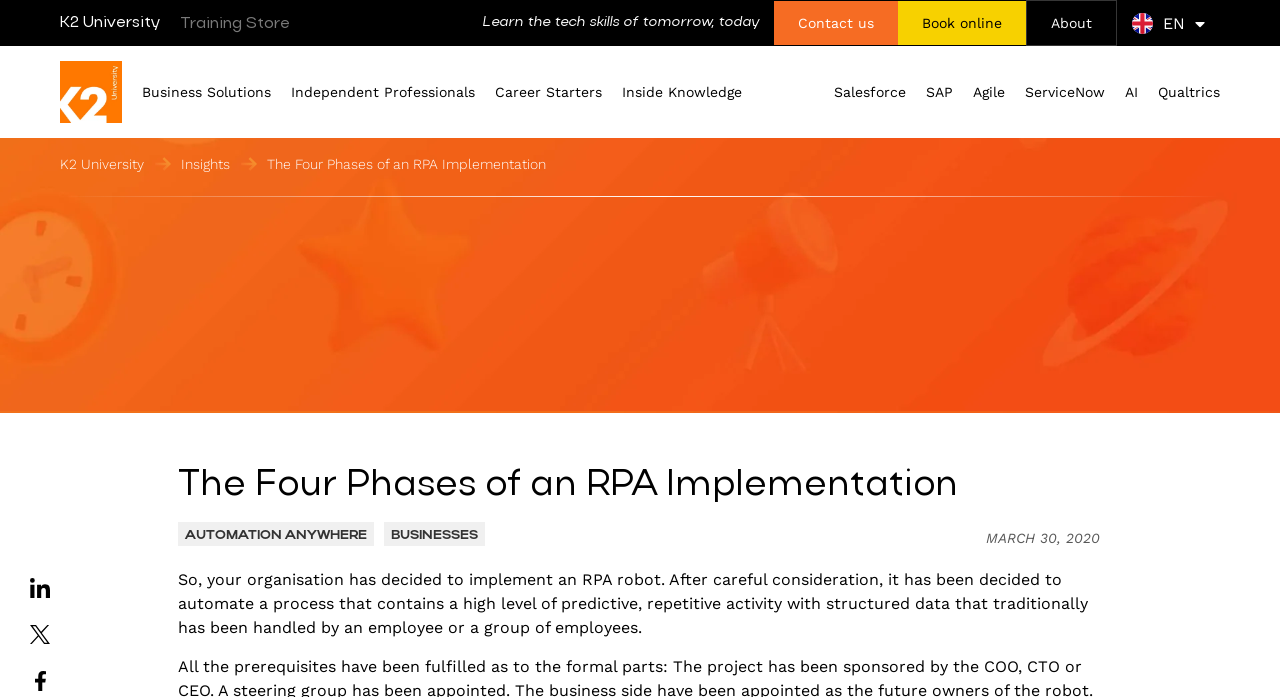How many language options are available?
Using the information from the image, answer the question thoroughly.

The language options can be found in the links 'English EN' and 'Português PT' at the top right corner of the webpage. These links are accompanied by their respective flag images, indicating that there are two language options available.